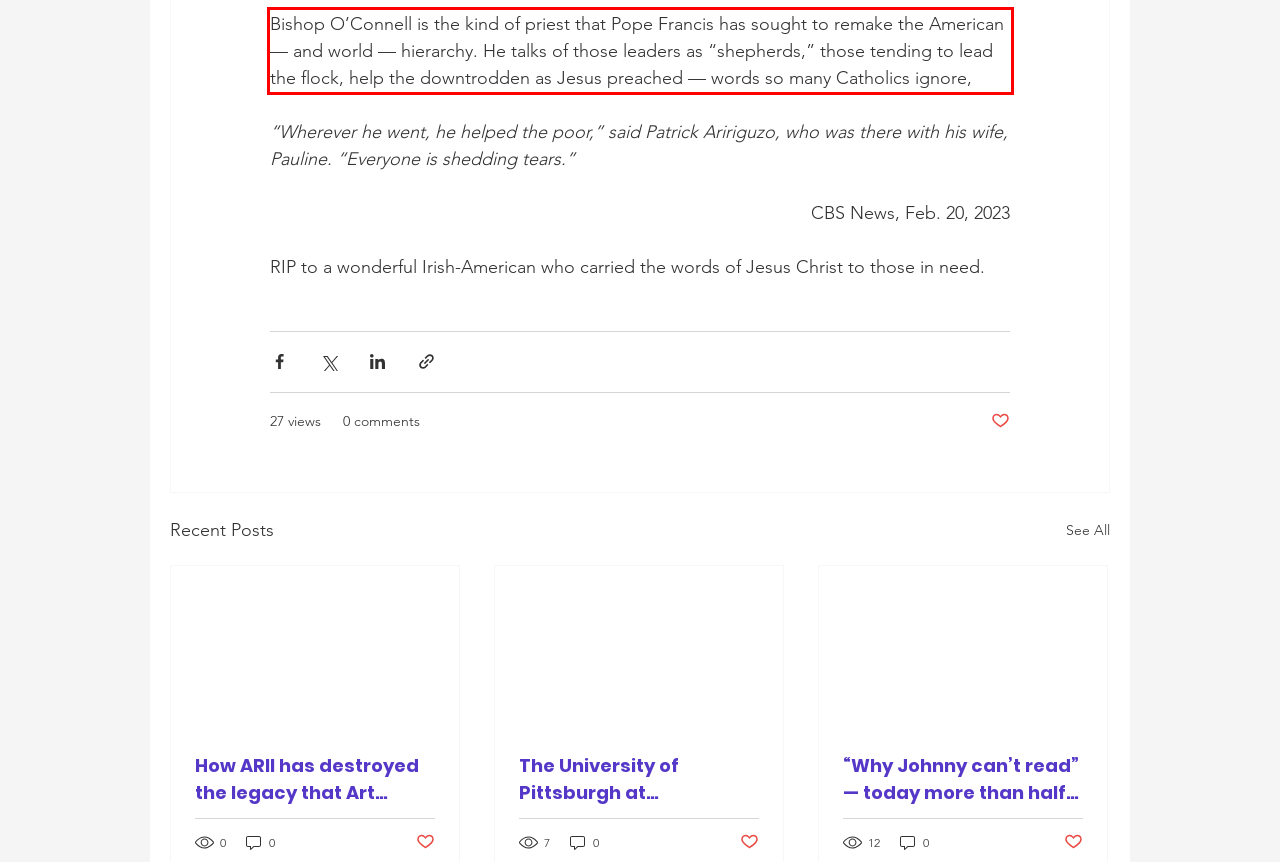Please examine the webpage screenshot containing a red bounding box and use OCR to recognize and output the text inside the red bounding box.

Bishop O’Connell is the kind of priest that Pope Francis has sought to remake the American — and world — hierarchy. He talks of those leaders as “shepherds,” those tending to lead the flock, help the downtrodden as Jesus preached — words so many Catholics ignore,